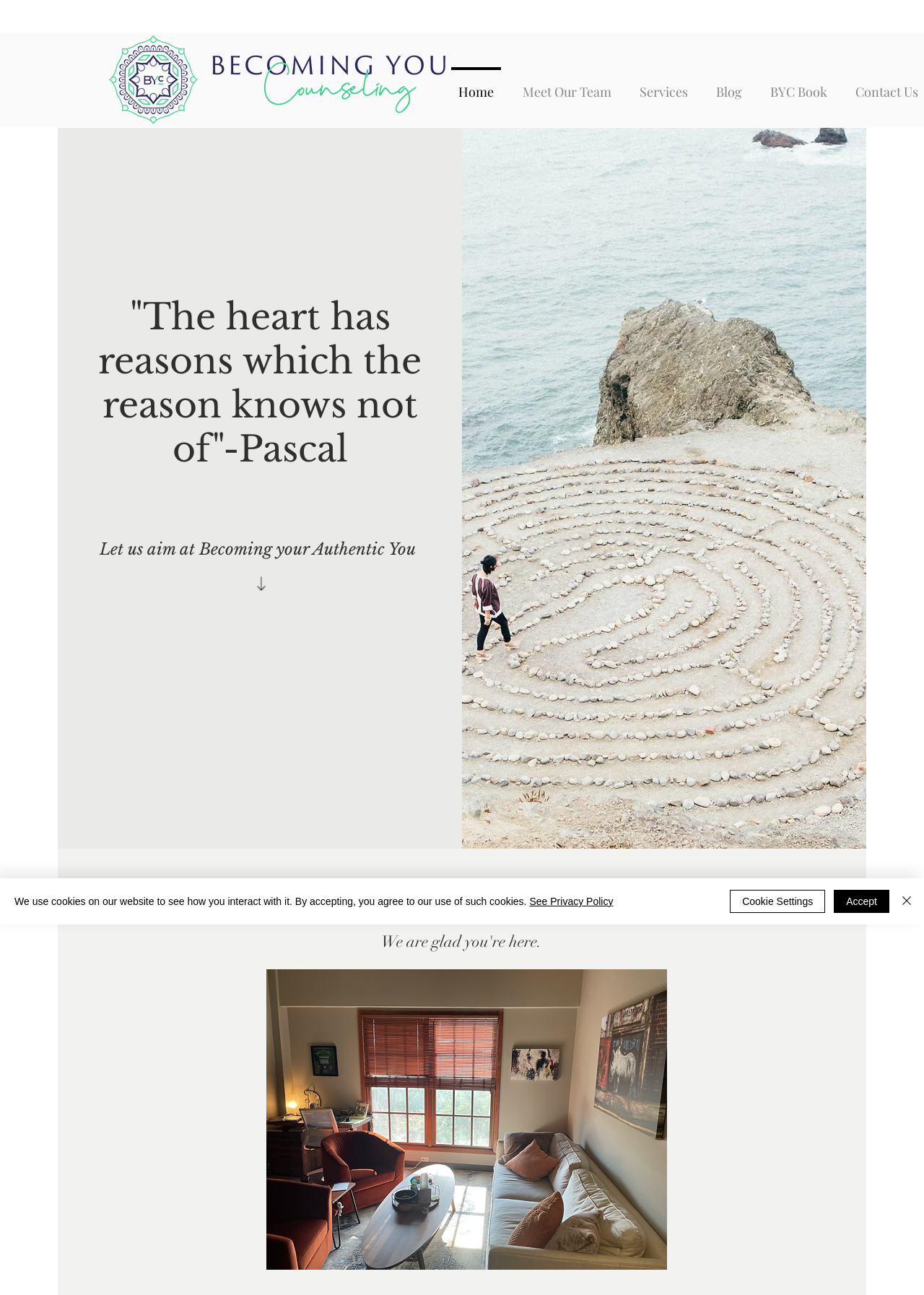What is the main title displayed on this webpage?

"The heart has reasons which the reason knows not of"-Pascal